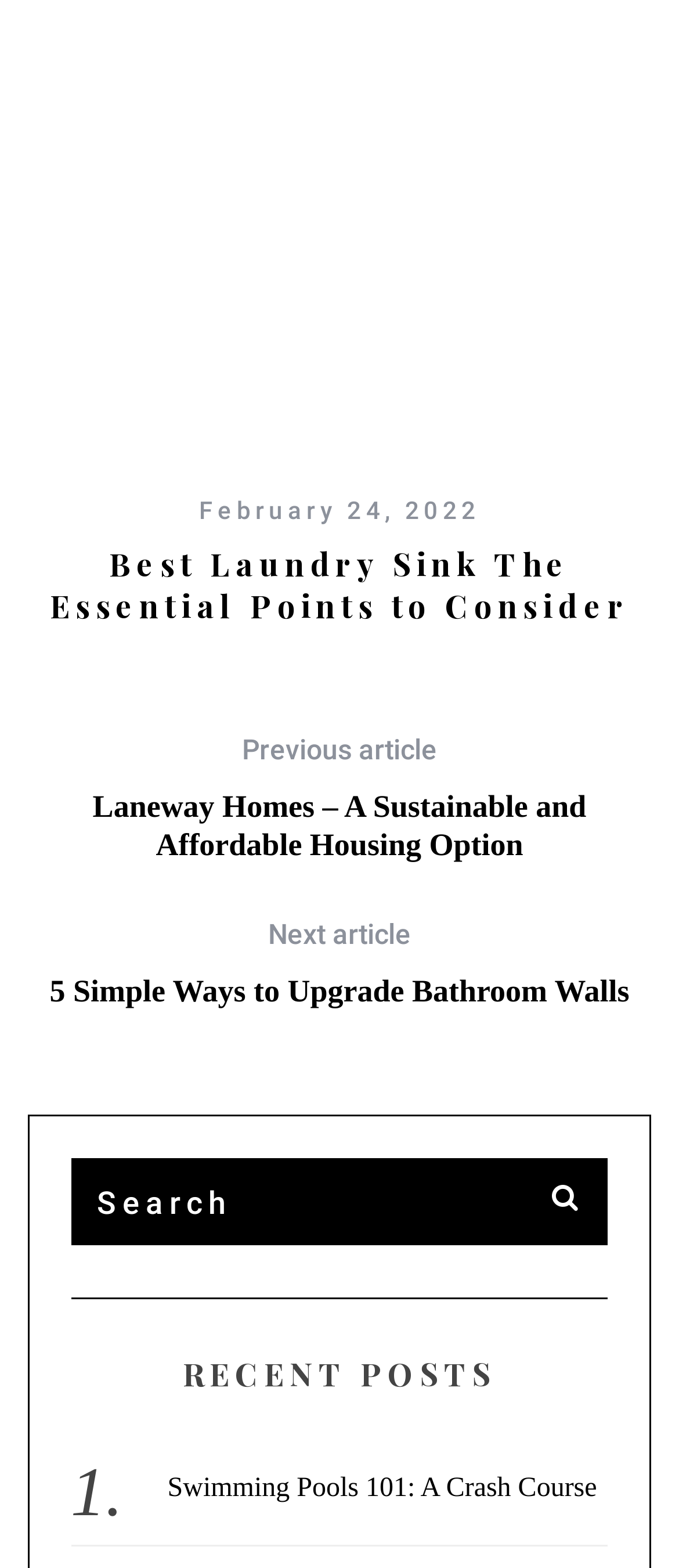Please locate the bounding box coordinates of the element that should be clicked to achieve the given instruction: "View recent posts".

[0.104, 0.862, 0.896, 0.892]